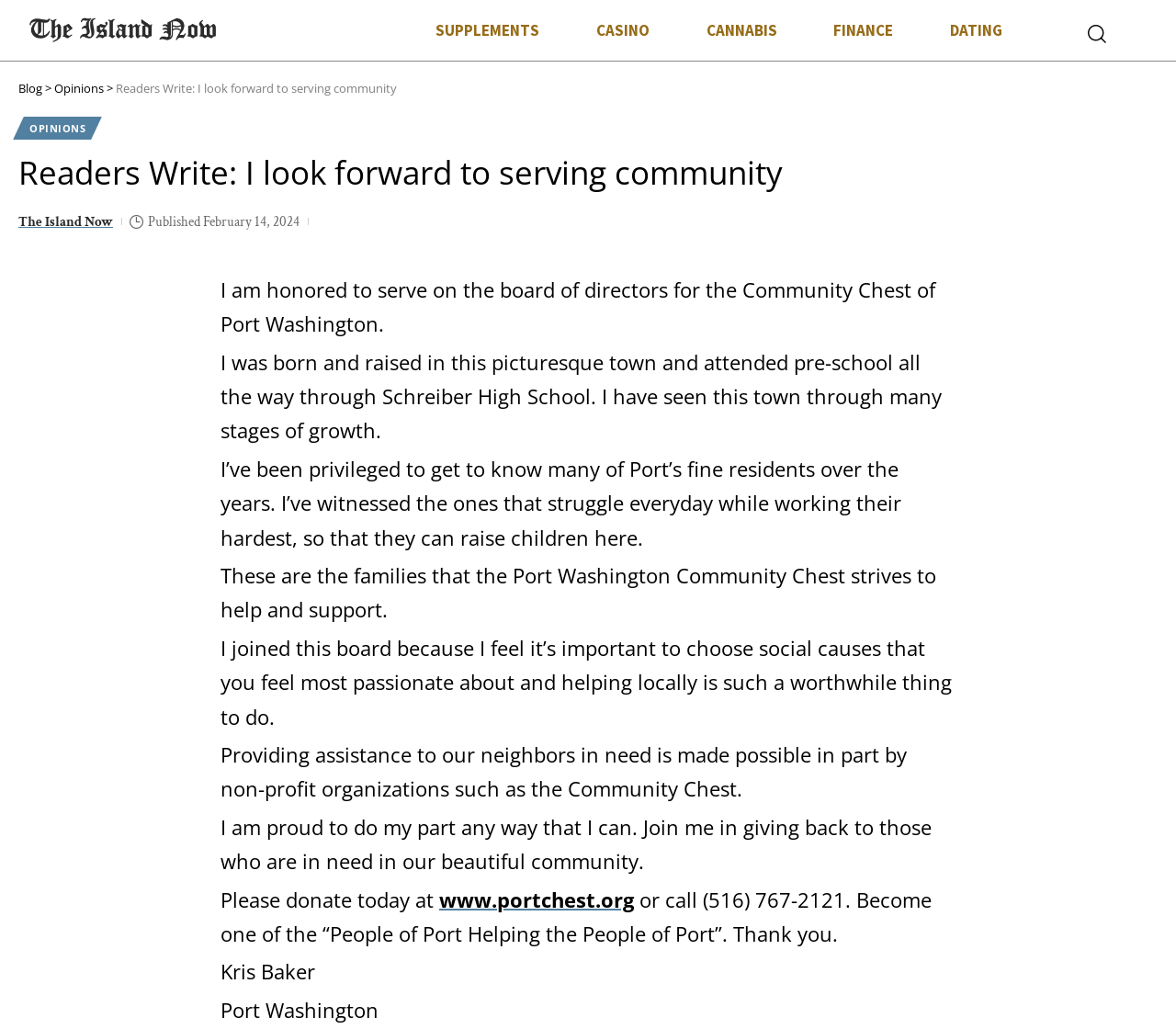Identify the bounding box of the UI component described as: "CANNABIS".

[0.576, 0.009, 0.685, 0.05]